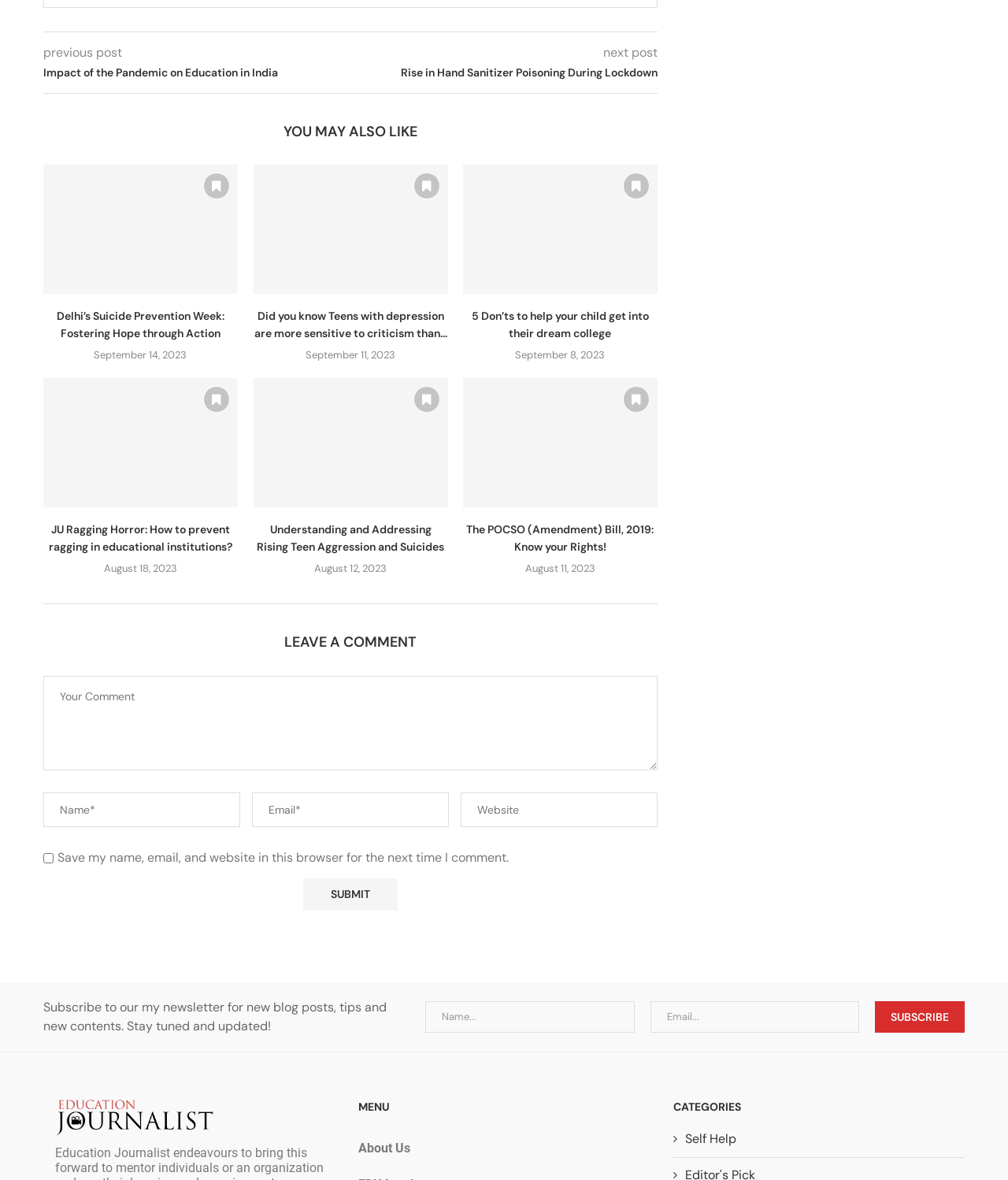Determine the bounding box coordinates of the clickable region to follow the instruction: "Bookmark the 'Delhi’s Suicide Prevention Week: Fostering Hope through Action' post".

[0.201, 0.146, 0.228, 0.169]